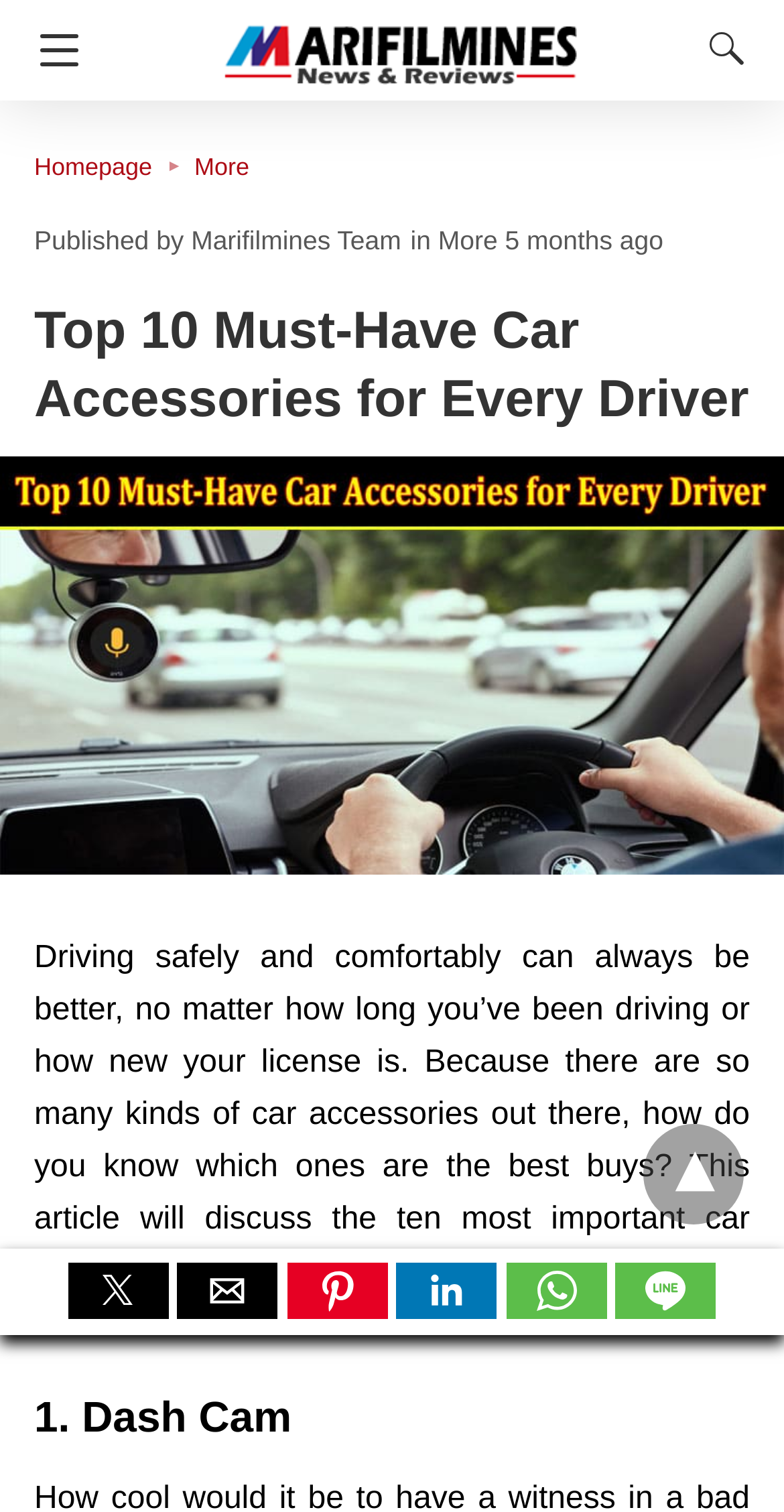Provide the bounding box coordinates of the HTML element described as: "title="whatsapp share"". The bounding box coordinates should be four float numbers between 0 and 1, i.e., [left, top, right, bottom].

[0.645, 0.855, 0.785, 0.878]